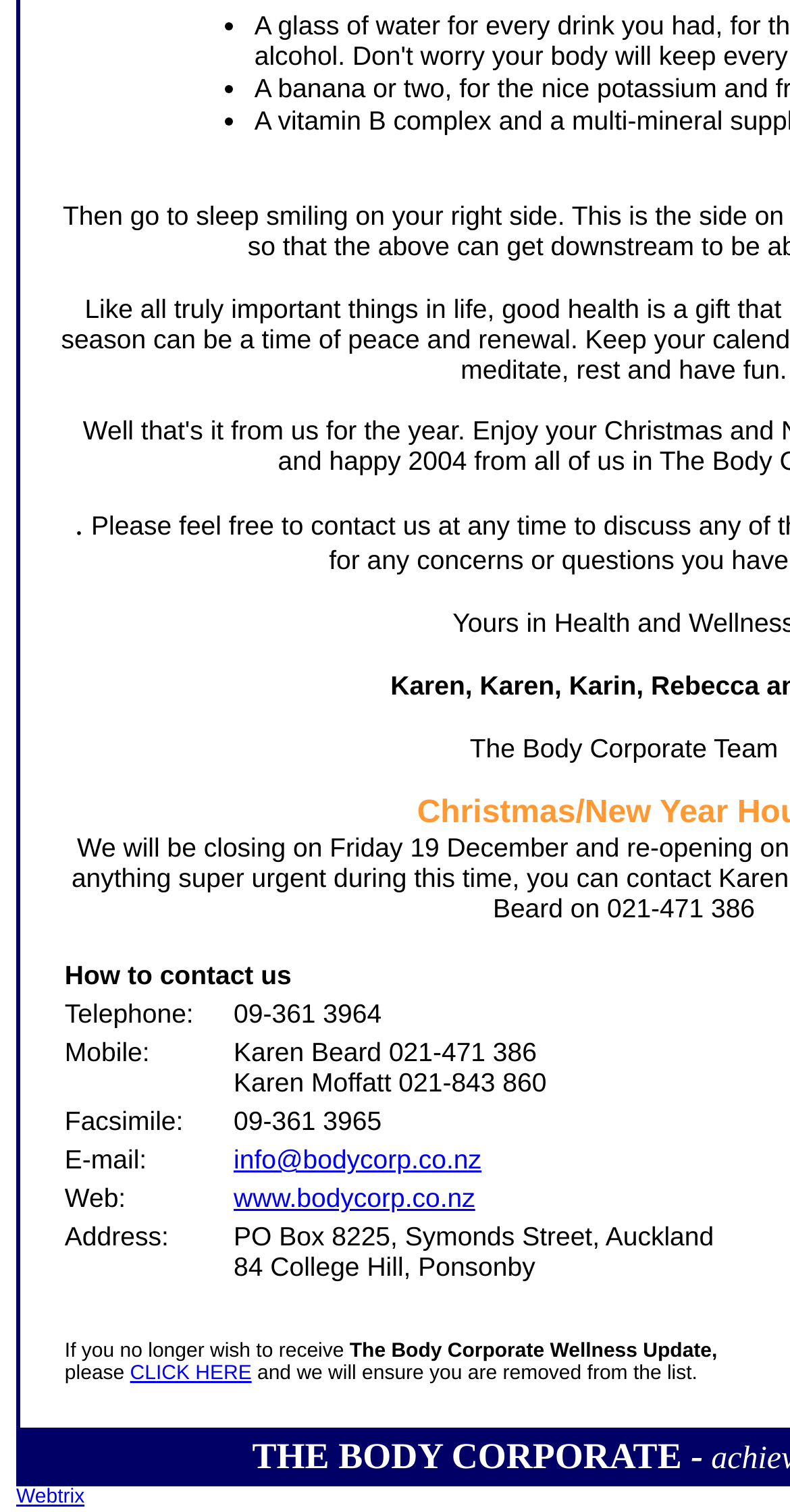Consider the image and give a detailed and elaborate answer to the question: 
What is the website URL?

The website URL is 'www.bodycorp.co.nz' which is mentioned in the link element under the 'Web:' table cell on the webpage.